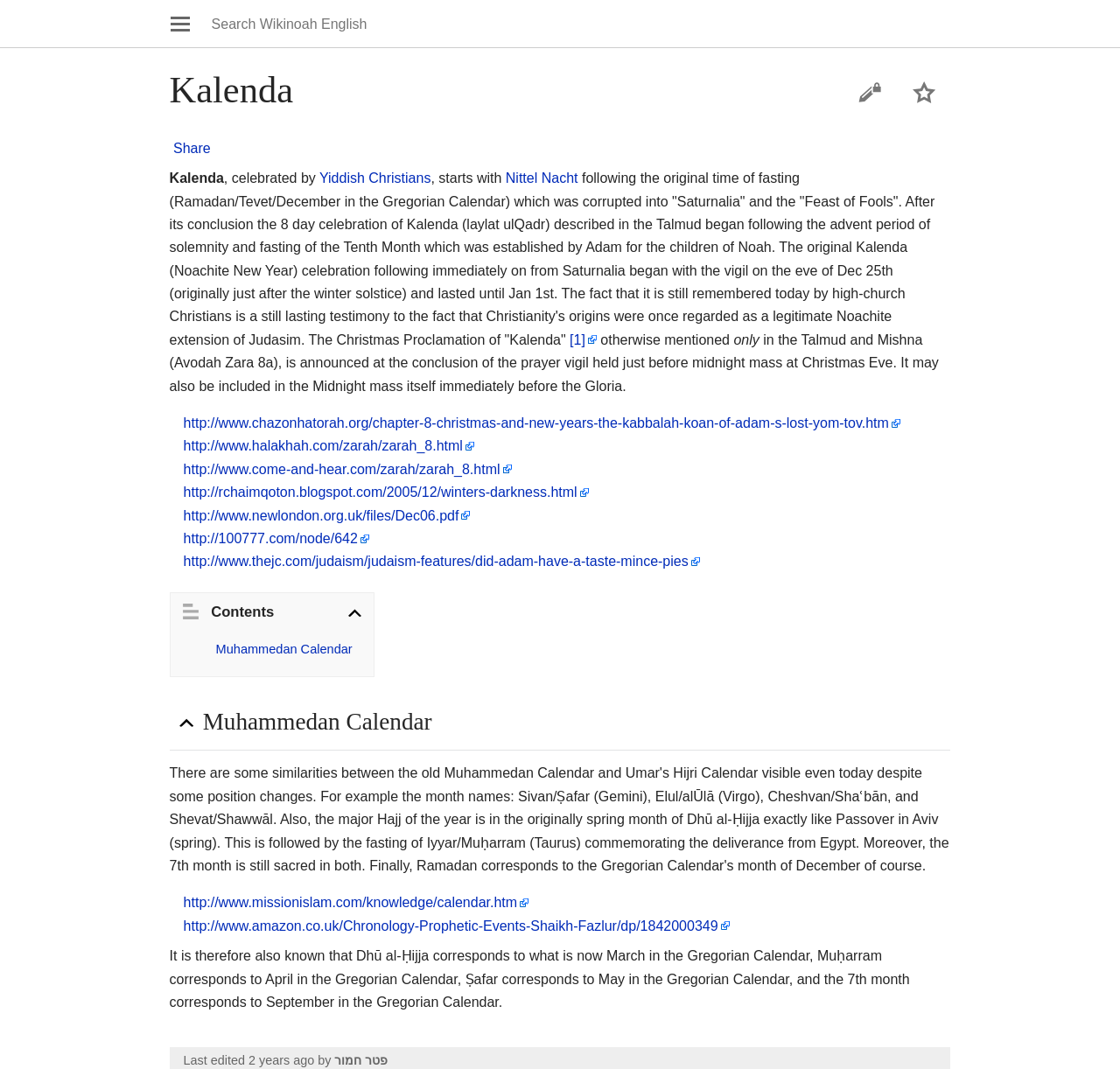What is the name of the person who last edited this webpage?
Please respond to the question with a detailed and well-explained answer.

According to the webpage content, specifically the link 'Last edited 2 years ago' and the subsequent text, it is clear that the person who last edited this webpage is פטר חמור.